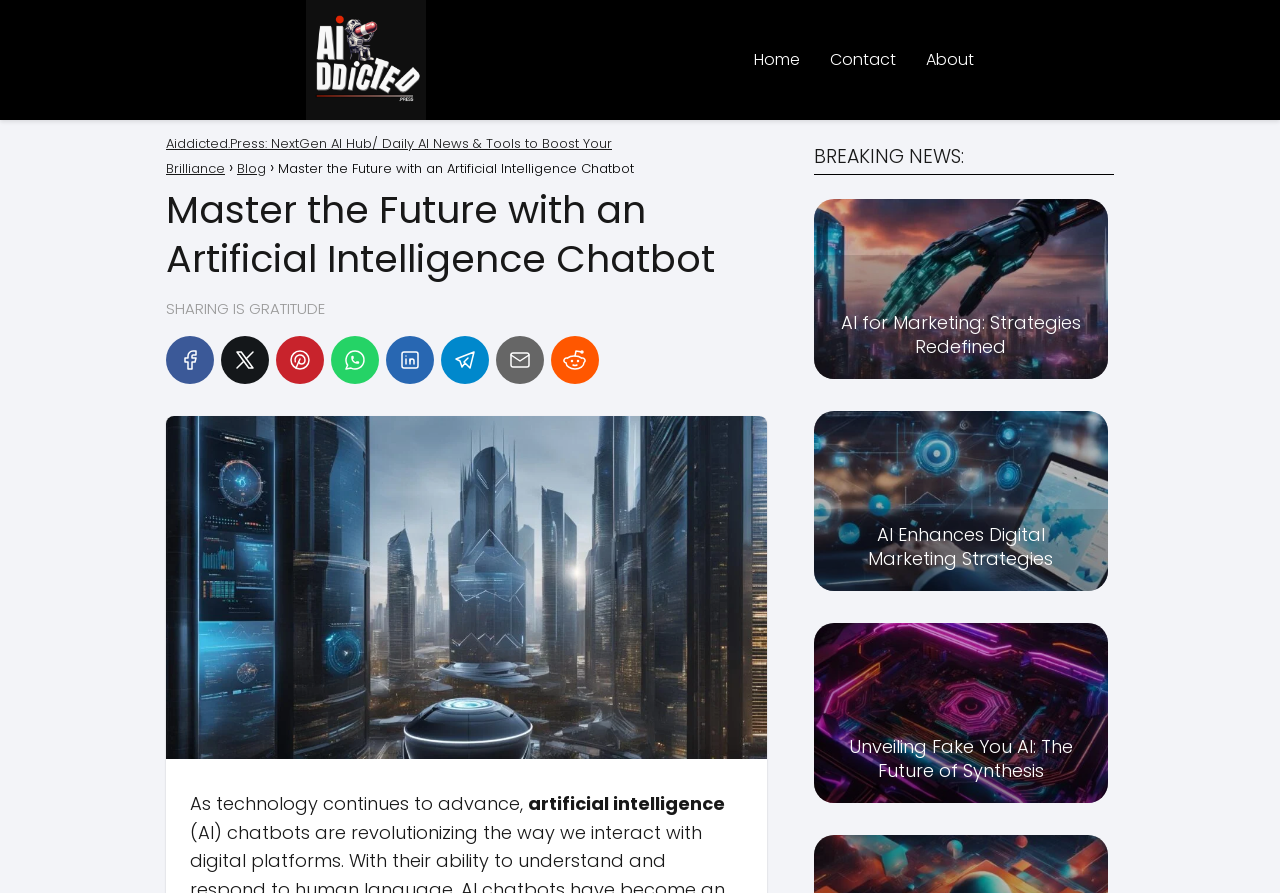Describe all the significant parts and information present on the webpage.

This webpage is about exploring the possibilities of artificial intelligence chatbots. At the top left, there is a logo of "aiddicted" in black, which is an image. Next to it, there are three links: "Home", "Contact", and "About". Below these links, there is a navigation section with breadcrumbs, which includes links to "Aiddicted.Press: NextGen AI Hub/ Daily AI News & Tools to Boost Your Brilliance" and "Blog".

The main heading of the page is "Master the Future with an Artificial Intelligence Chatbot", which is centered at the top. Below this heading, there is a text "SHARING IS GRATITUDE" and a row of social media links, including Facebook, X, Pinterest, WhatsApp, LinkedIn, Telegram, Email, and Reddit, each with its corresponding icon.

On the left side of the page, there is a large image related to artificial intelligence chatbots. Below this image, there is a paragraph of text that starts with "As technology continues to advance,".

On the right side of the page, there are three news articles with headings "BREAKING NEWS:", each with a link to a different article. The articles are titled "AI for Marketing: Strategies Redefined", "AI Enhances Digital Marketing Strategies", and "Unveiling Fake You AI: The Future of Synthesis".